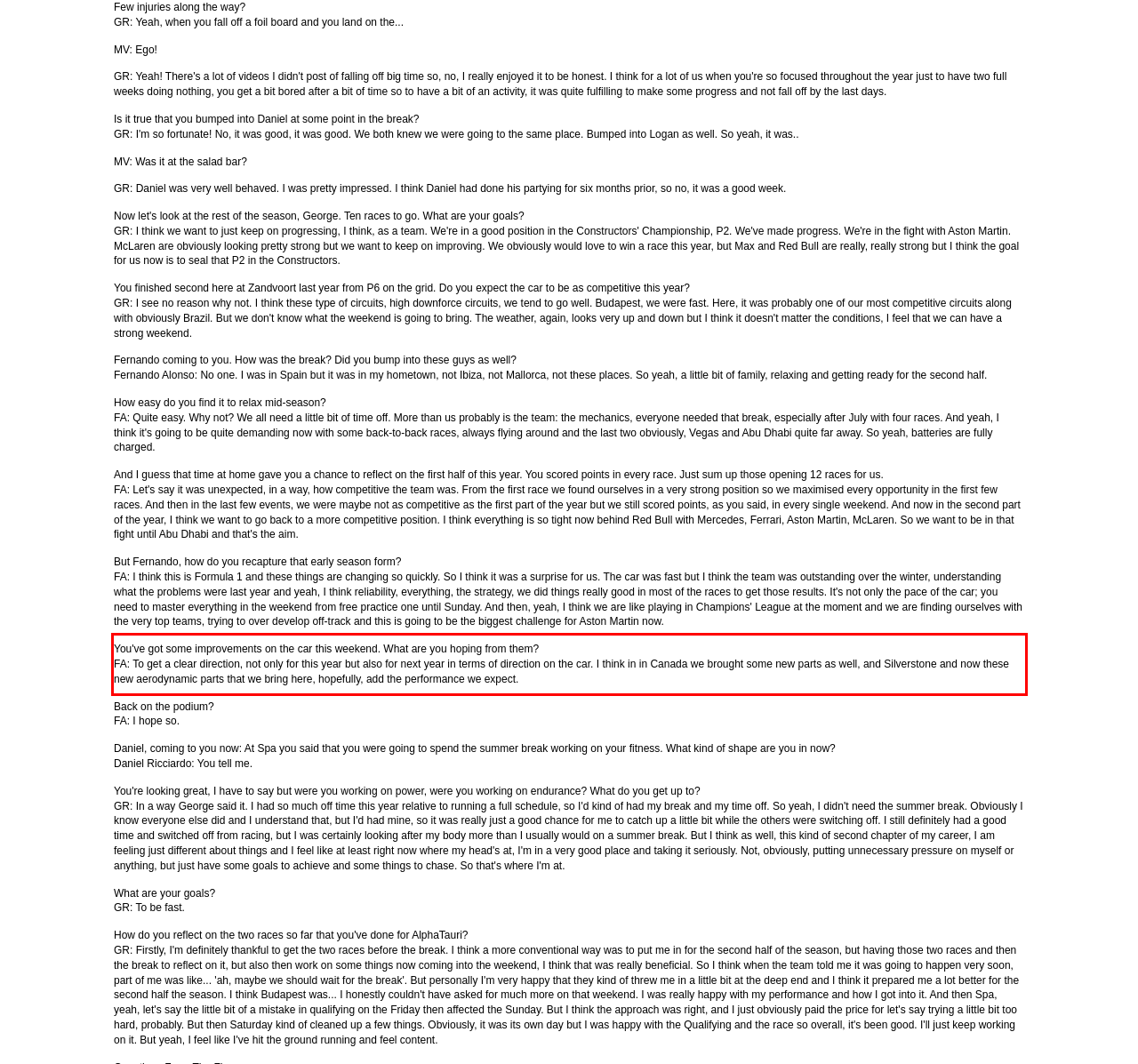Please perform OCR on the UI element surrounded by the red bounding box in the given webpage screenshot and extract its text content.

You've got some improvements on the car this weekend. What are you hoping from them? FA: To get a clear direction, not only for this year but also for next year in terms of direction on the car. I think in in Canada we brought some new parts as well, and Silverstone and now these new aerodynamic parts that we bring here, hopefully, add the performance we expect.